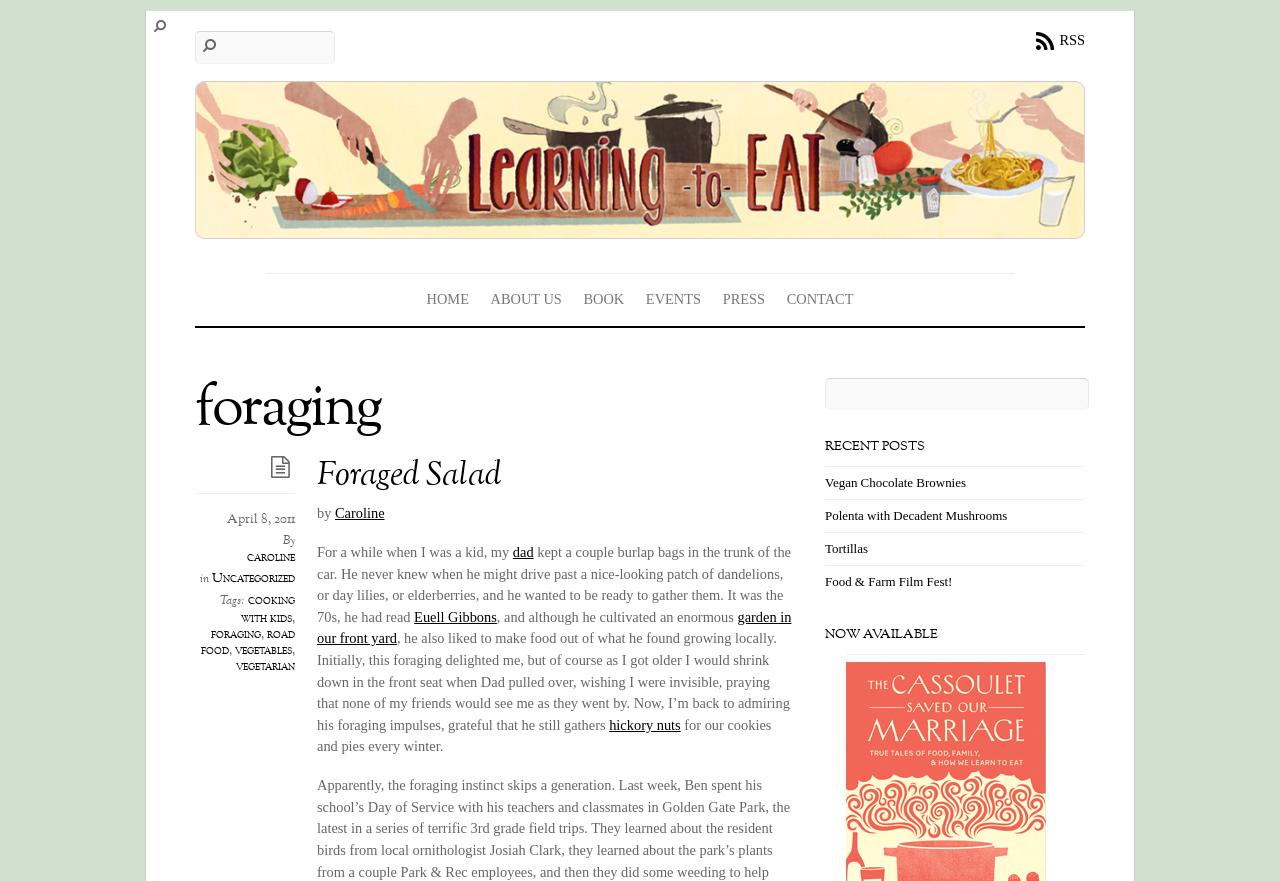What is the category of the blog post 'Foraged Salad'?
From the screenshot, provide a brief answer in one word or phrase.

Uncategorized